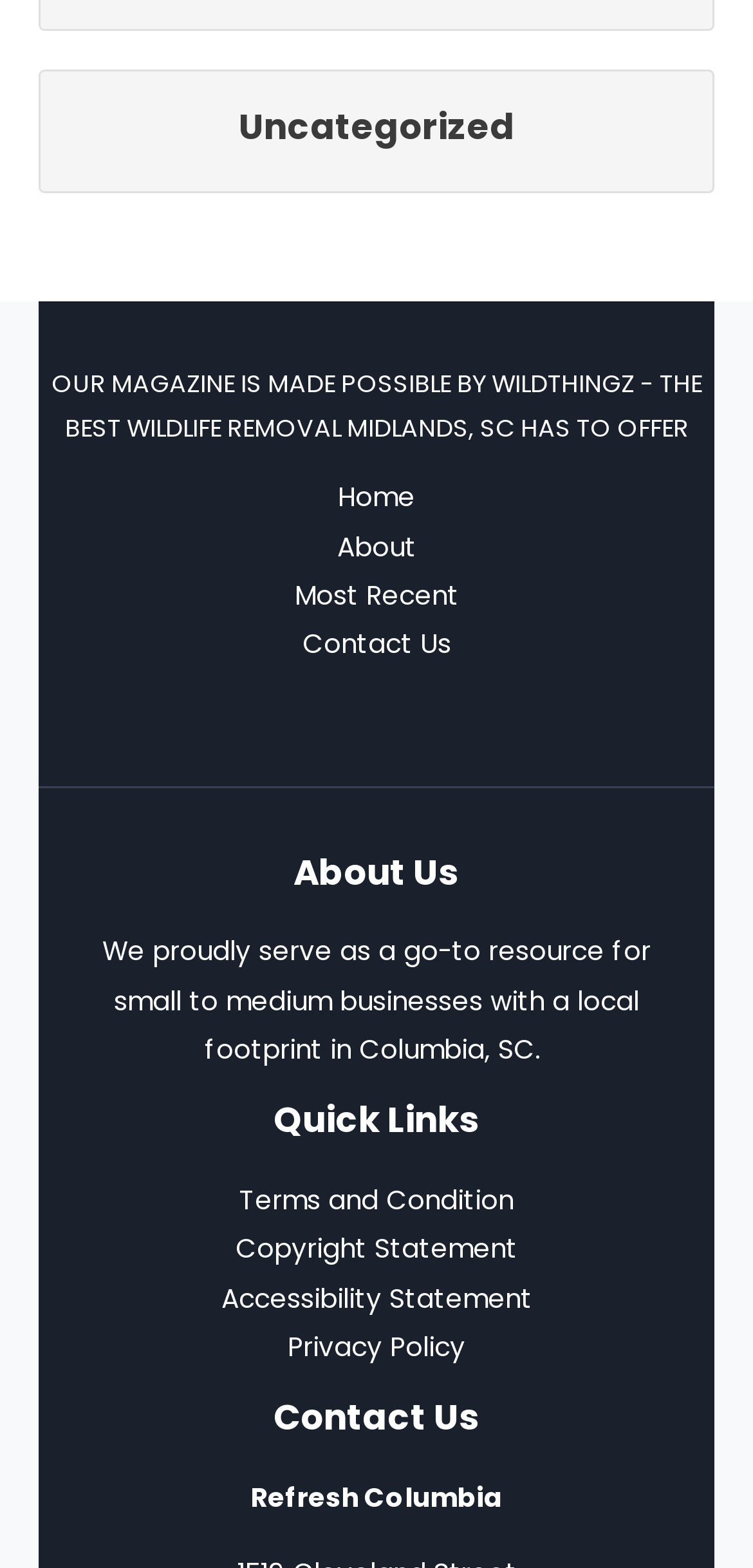Answer the question using only one word or a concise phrase: What is the name of the organization mentioned in the footer?

Refresh Columbia